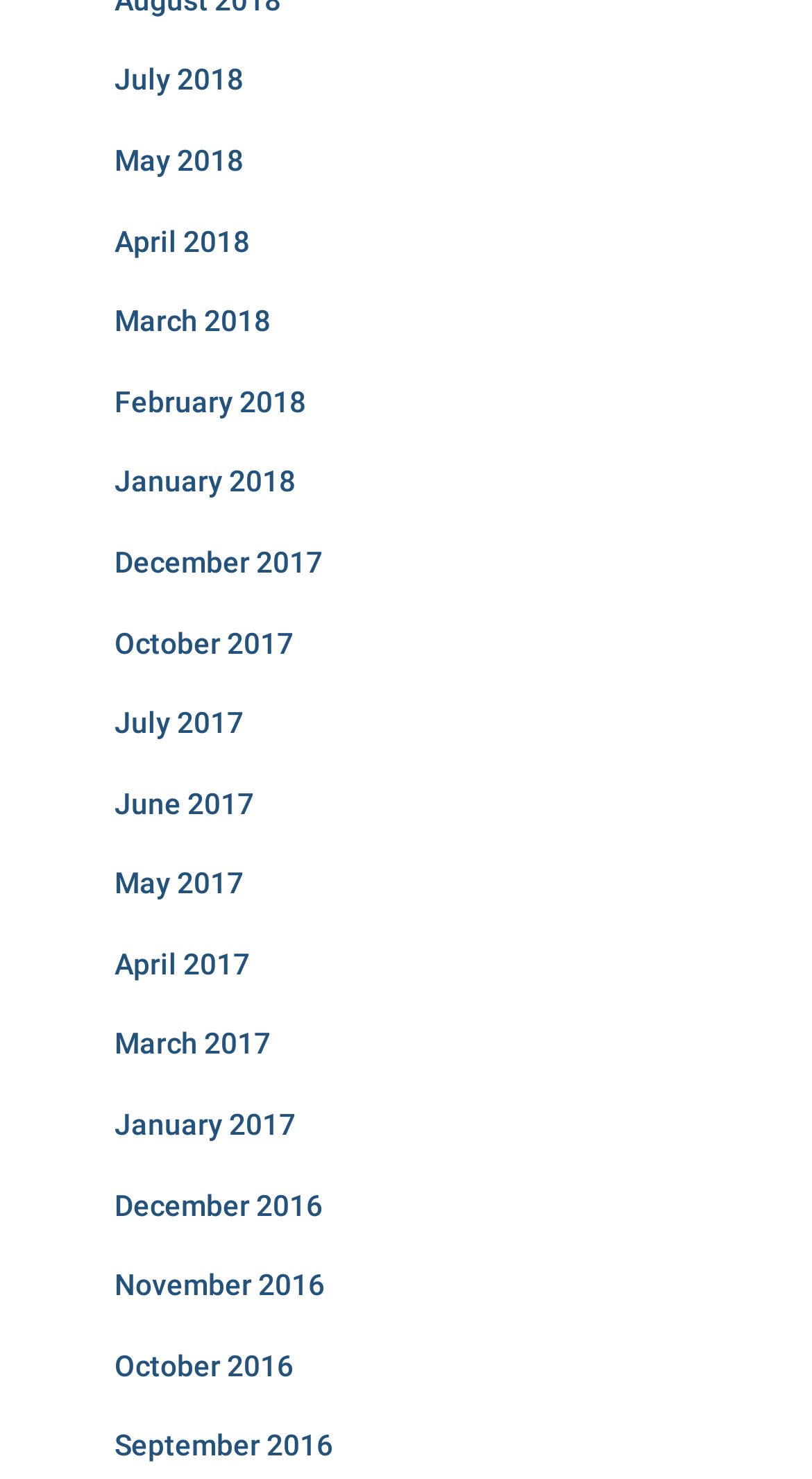Please predict the bounding box coordinates of the element's region where a click is necessary to complete the following instruction: "Find a counselor in Santa Monica". The coordinates should be represented by four float numbers between 0 and 1, i.e., [left, top, right, bottom].

None